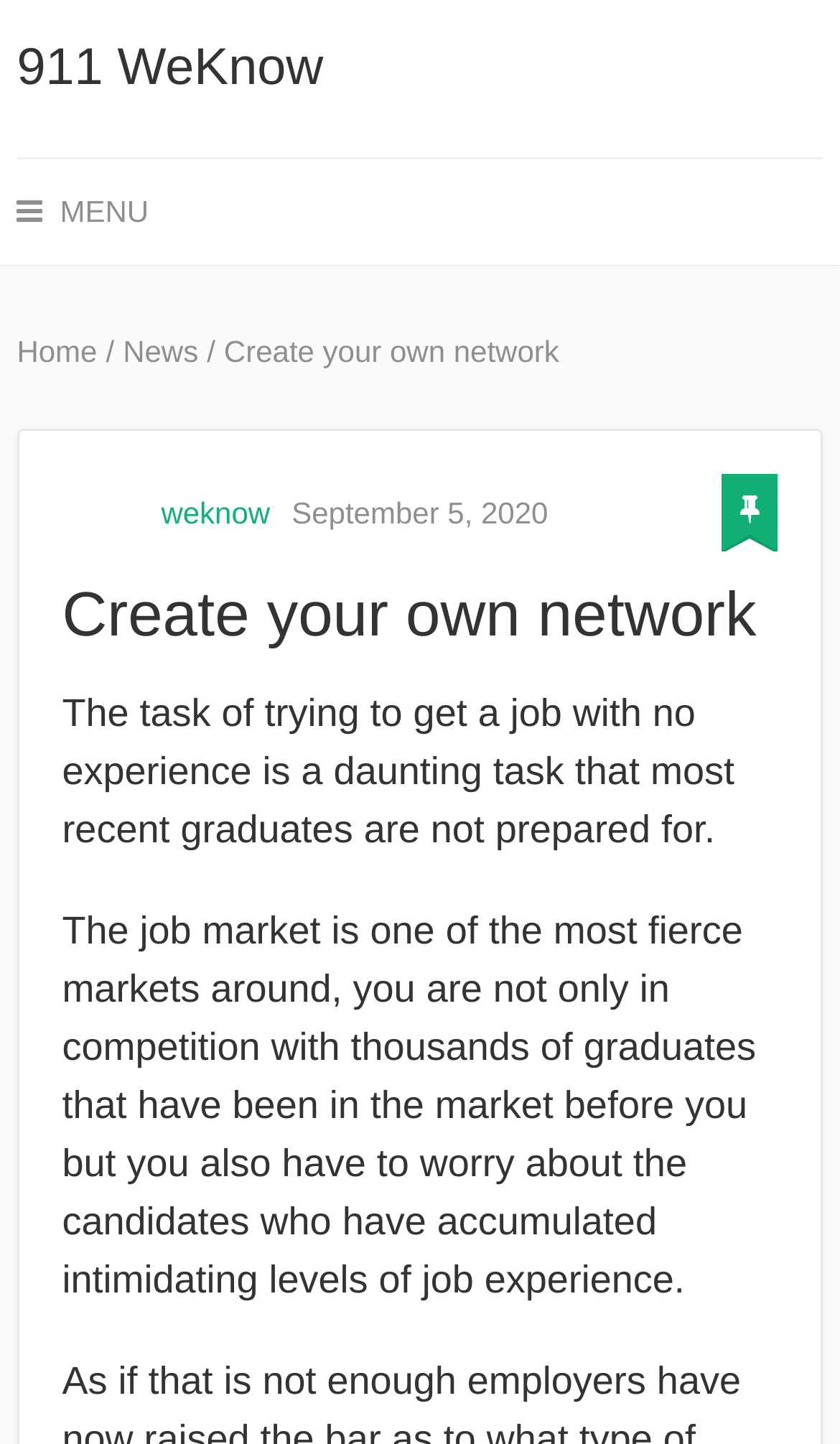Please find and generate the text of the main heading on the webpage.

Create your own network